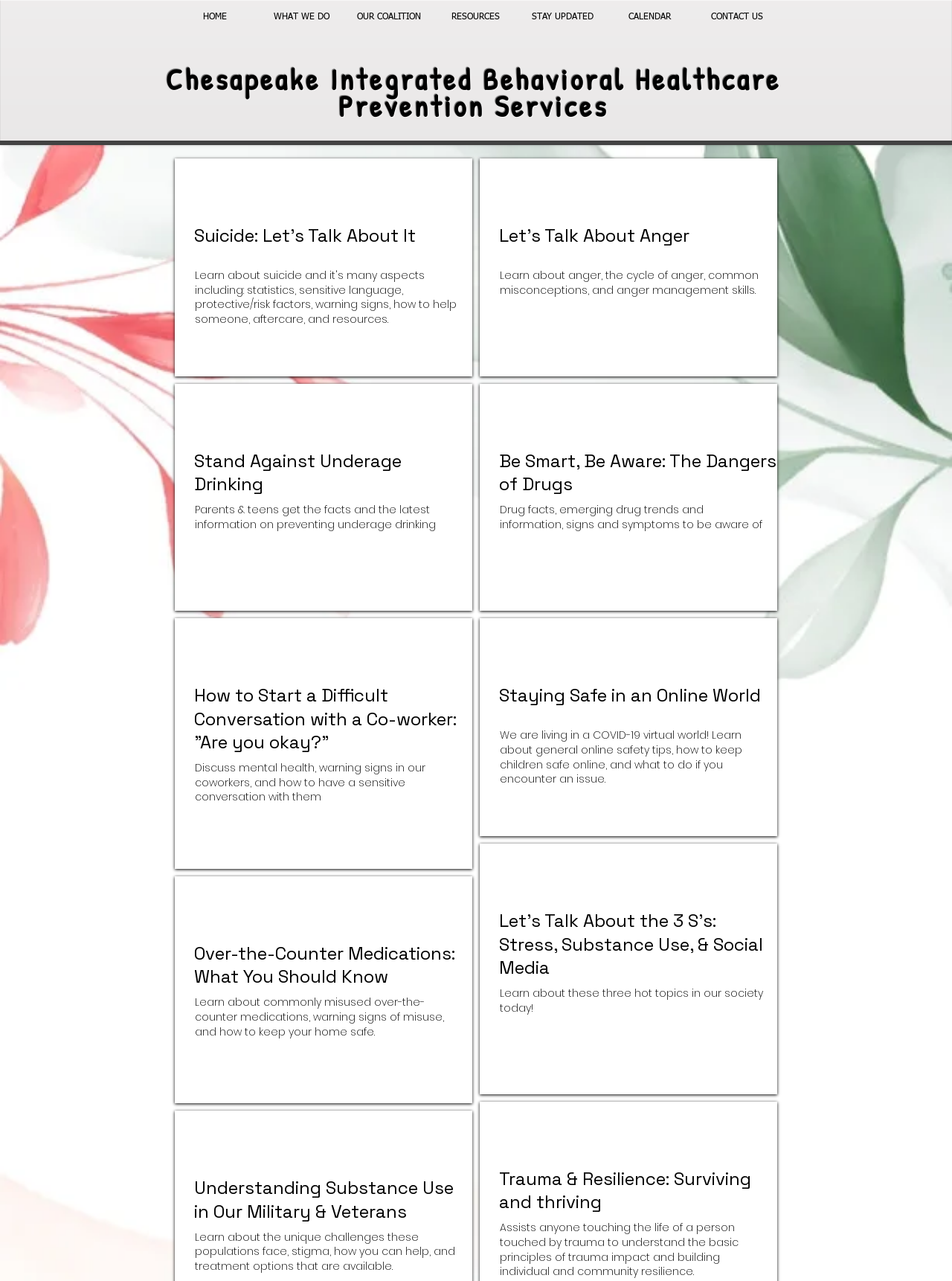How many static text elements are there?
Answer with a single word or phrase by referring to the visual content.

10